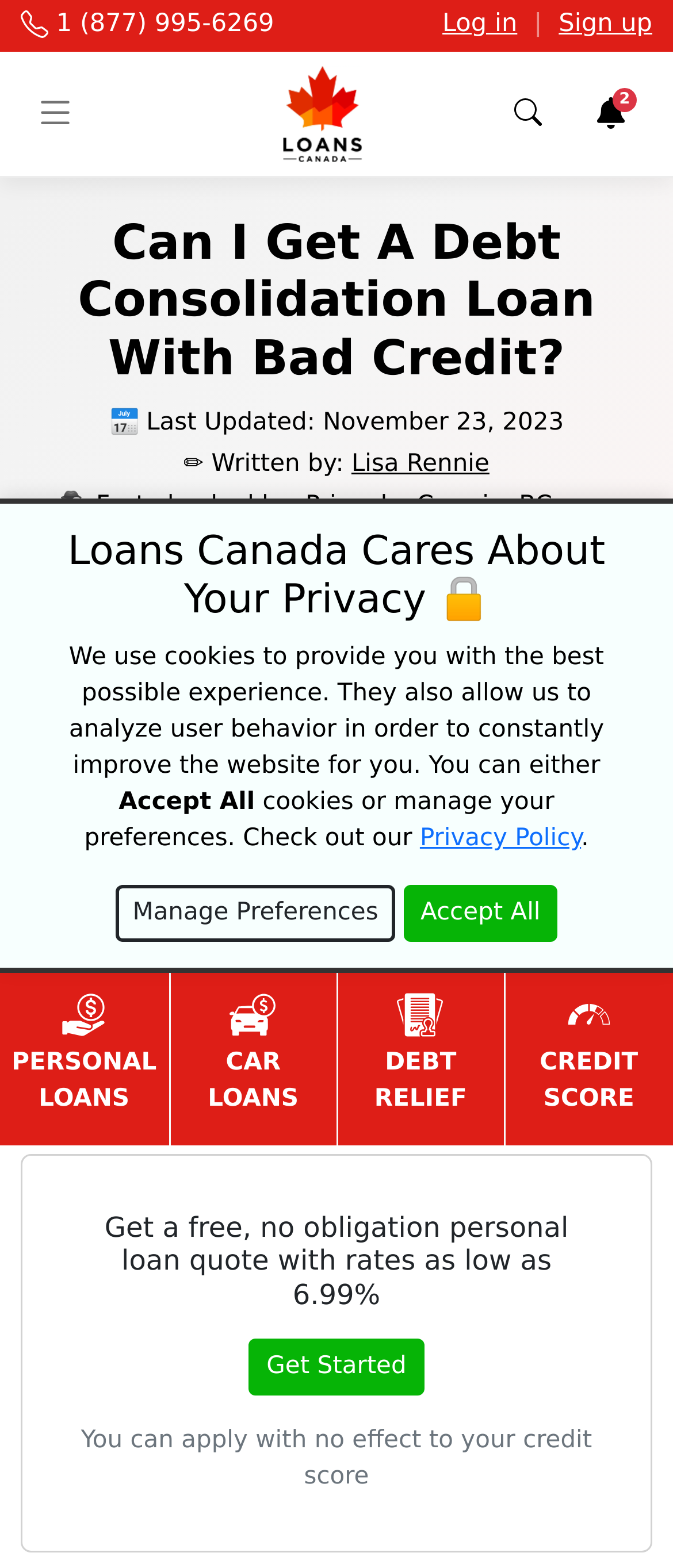Provide the bounding box coordinates of the UI element this sentence describes: "Log in".

[0.657, 0.007, 0.769, 0.024]